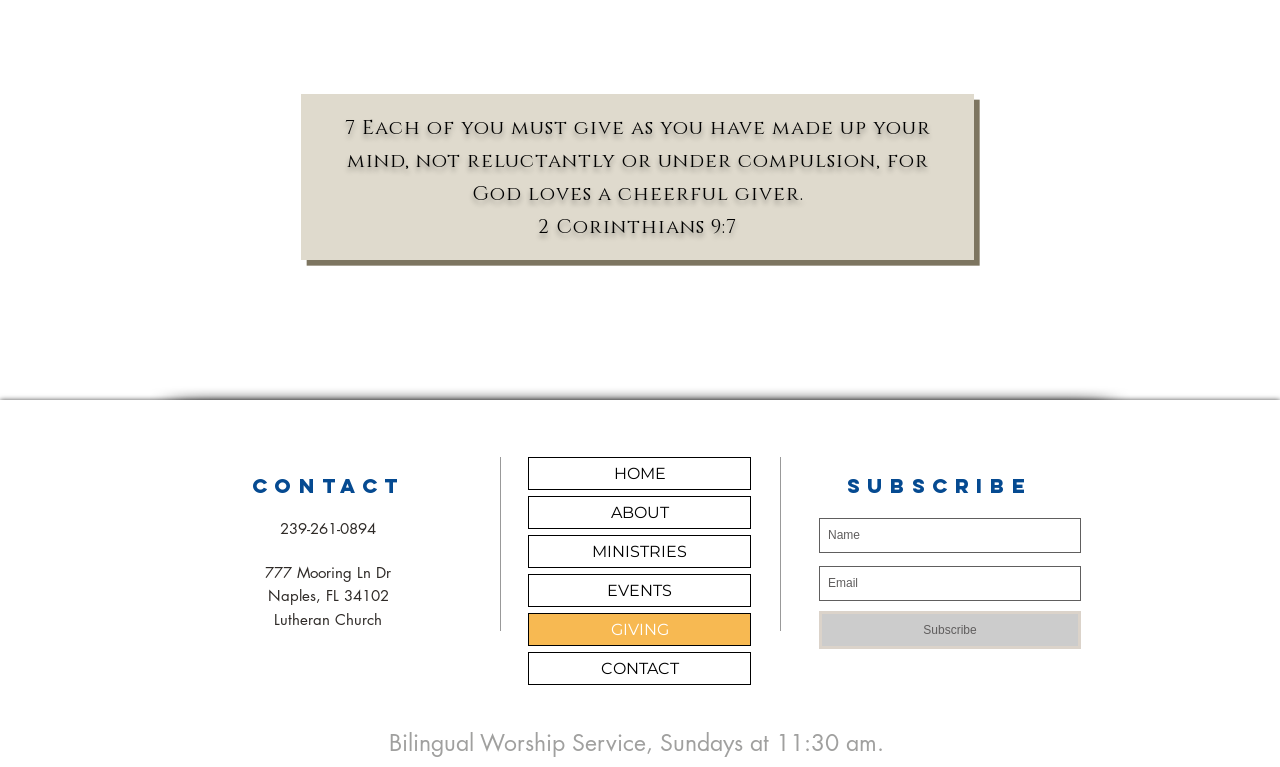What is the theme of the Bible verse at the top of the page?
Answer the question with just one word or phrase using the image.

Giving